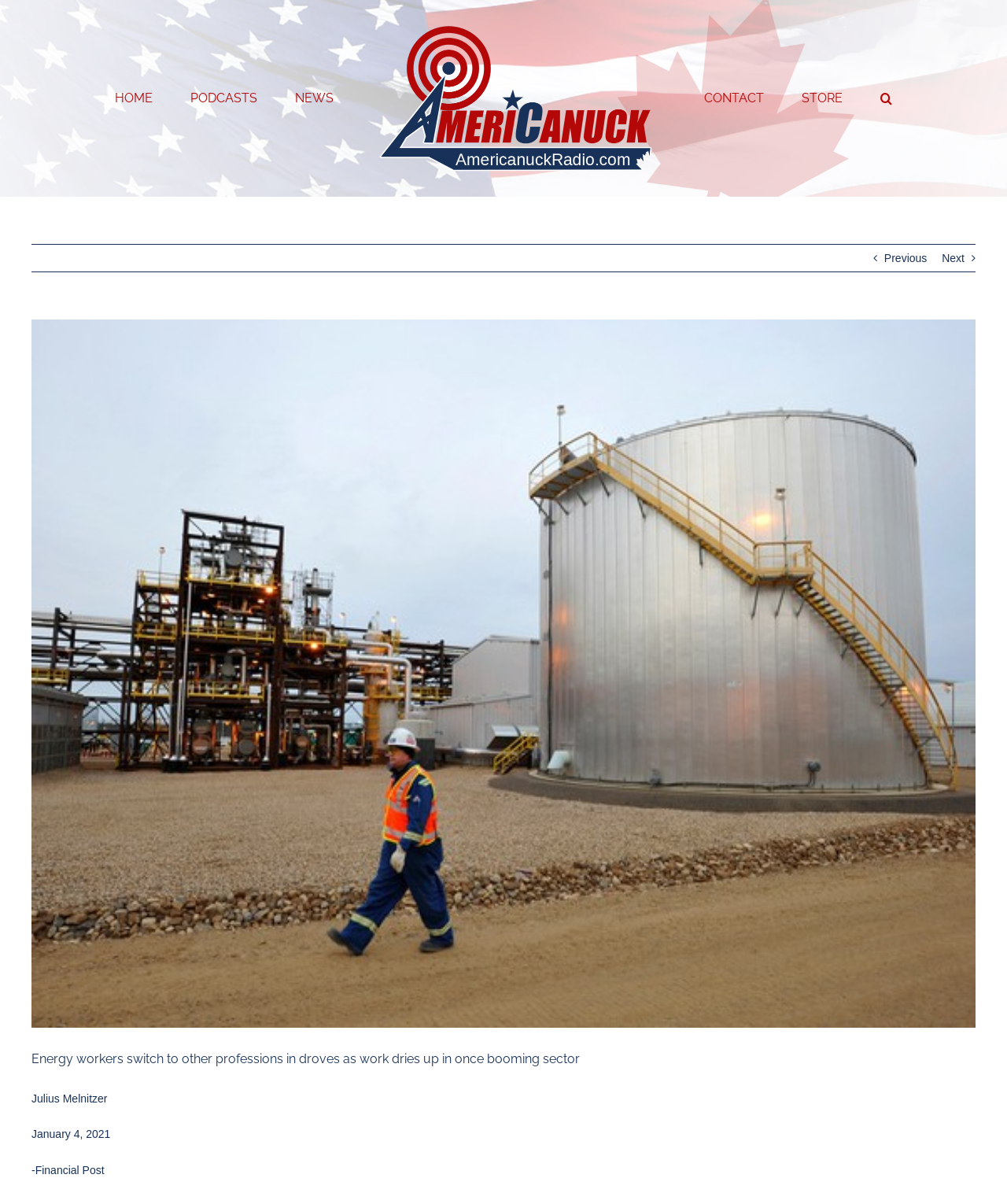What is the name of the author of this article?
Please use the visual content to give a single word or phrase answer.

Julius Melnitzer